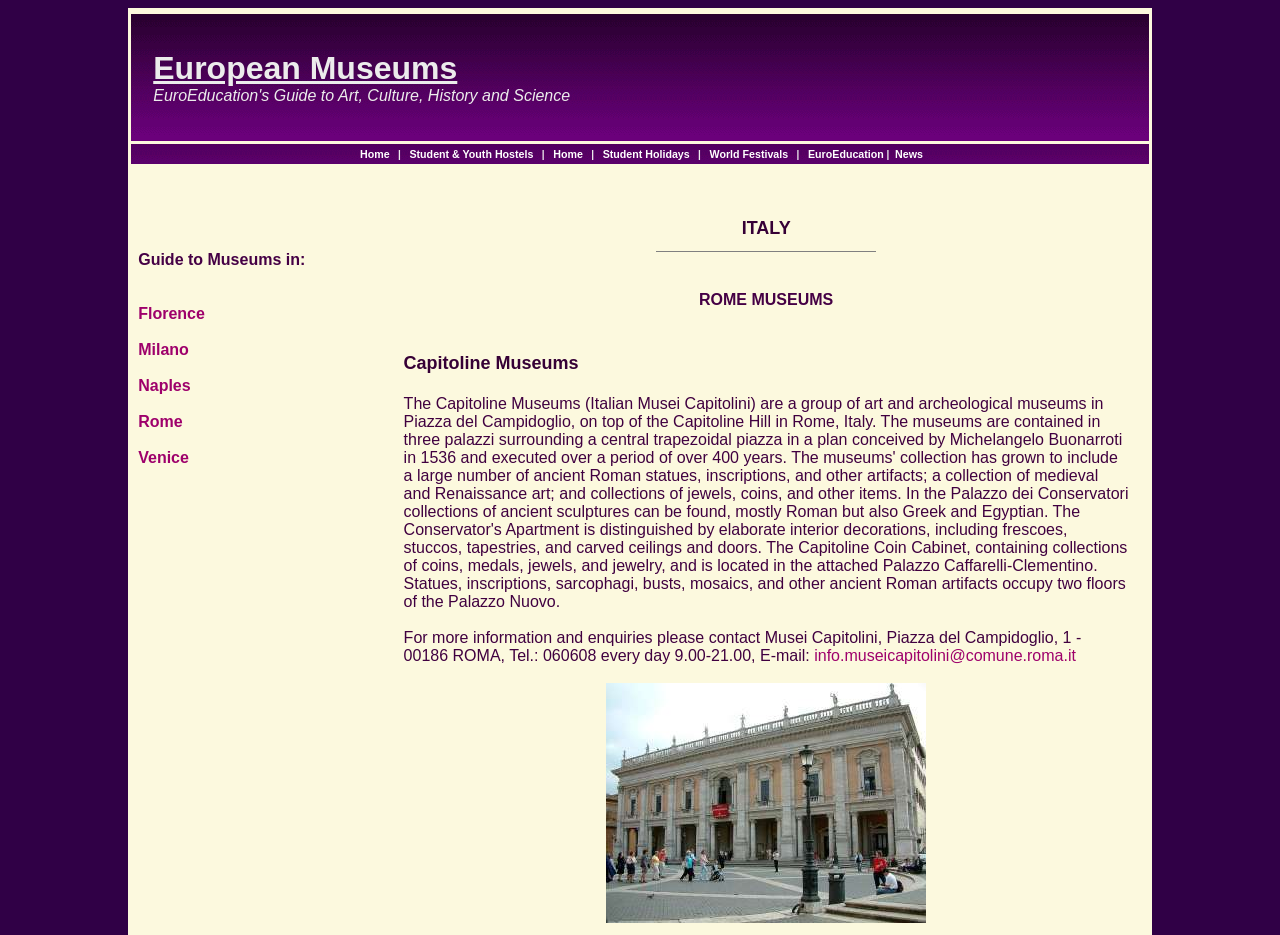What is the name of the museum with the email address info.museicapitolini@comune.roma.it?
Answer the question in as much detail as possible.

I found the email address info.museicapitolini@comune.roma.it associated with the heading 'Capitoline Museums', which suggests that it is the name of the museum.